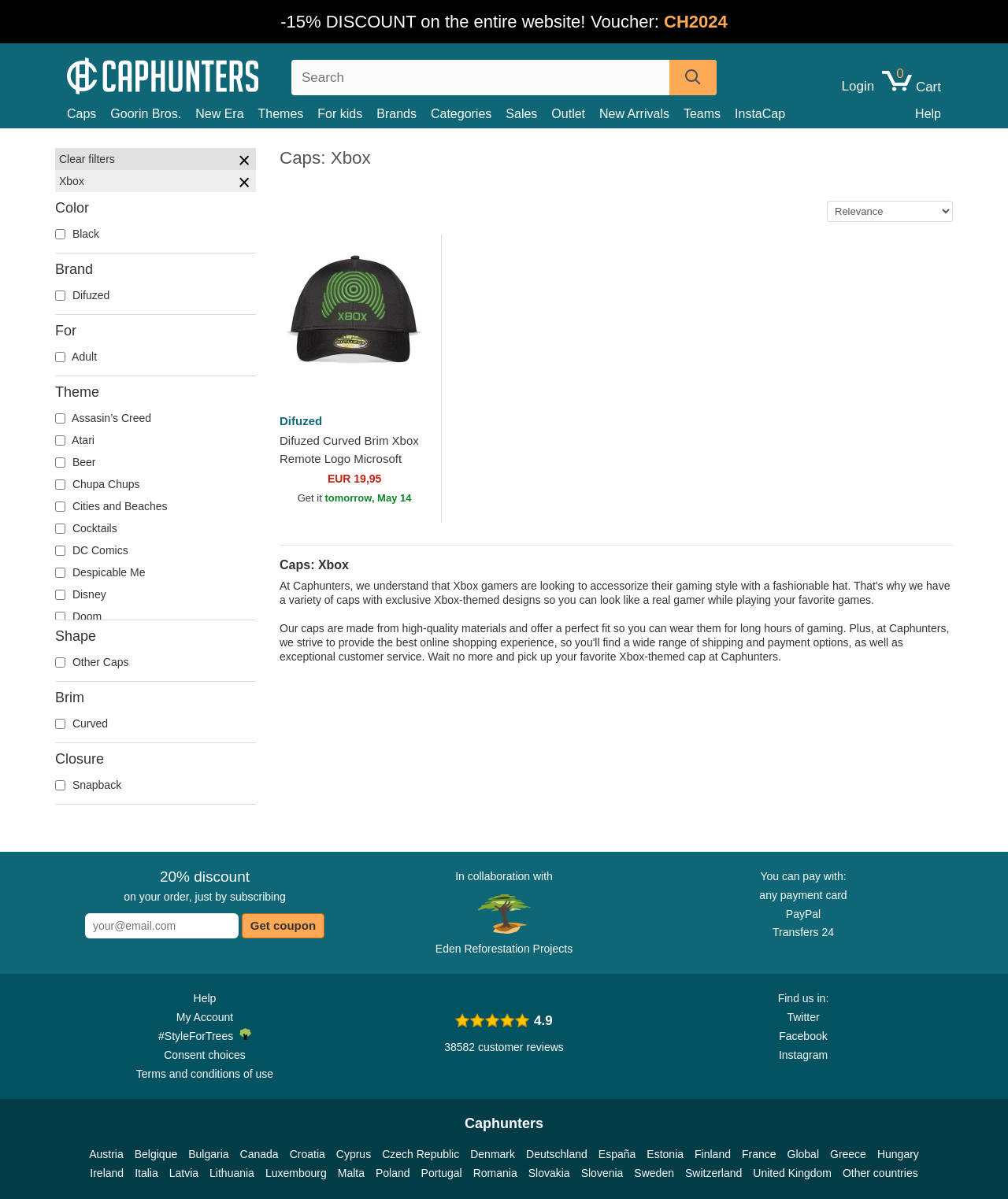Find the bounding box coordinates for the HTML element described in this sentence: "parent_node: Buscar name="search_query" placeholder="Search"". Provide the coordinates as four float numbers between 0 and 1, in the format [left, top, right, bottom].

[0.289, 0.05, 0.711, 0.079]